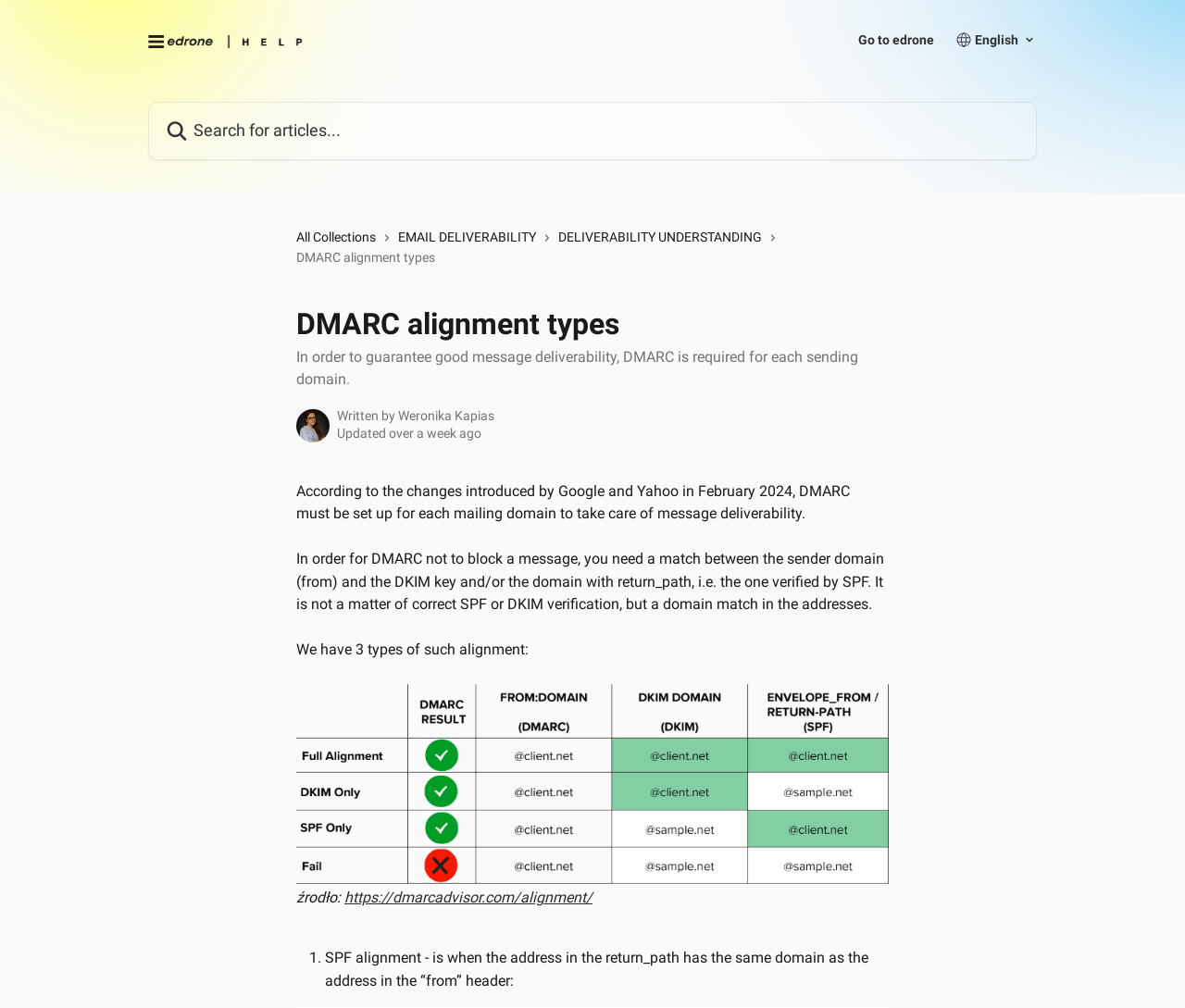What is the purpose of DMARC?
Utilize the information in the image to give a detailed answer to the question.

According to the webpage, DMARC is required for each sending domain to guarantee good message deliverability, which means it ensures that messages are delivered to the intended recipients.